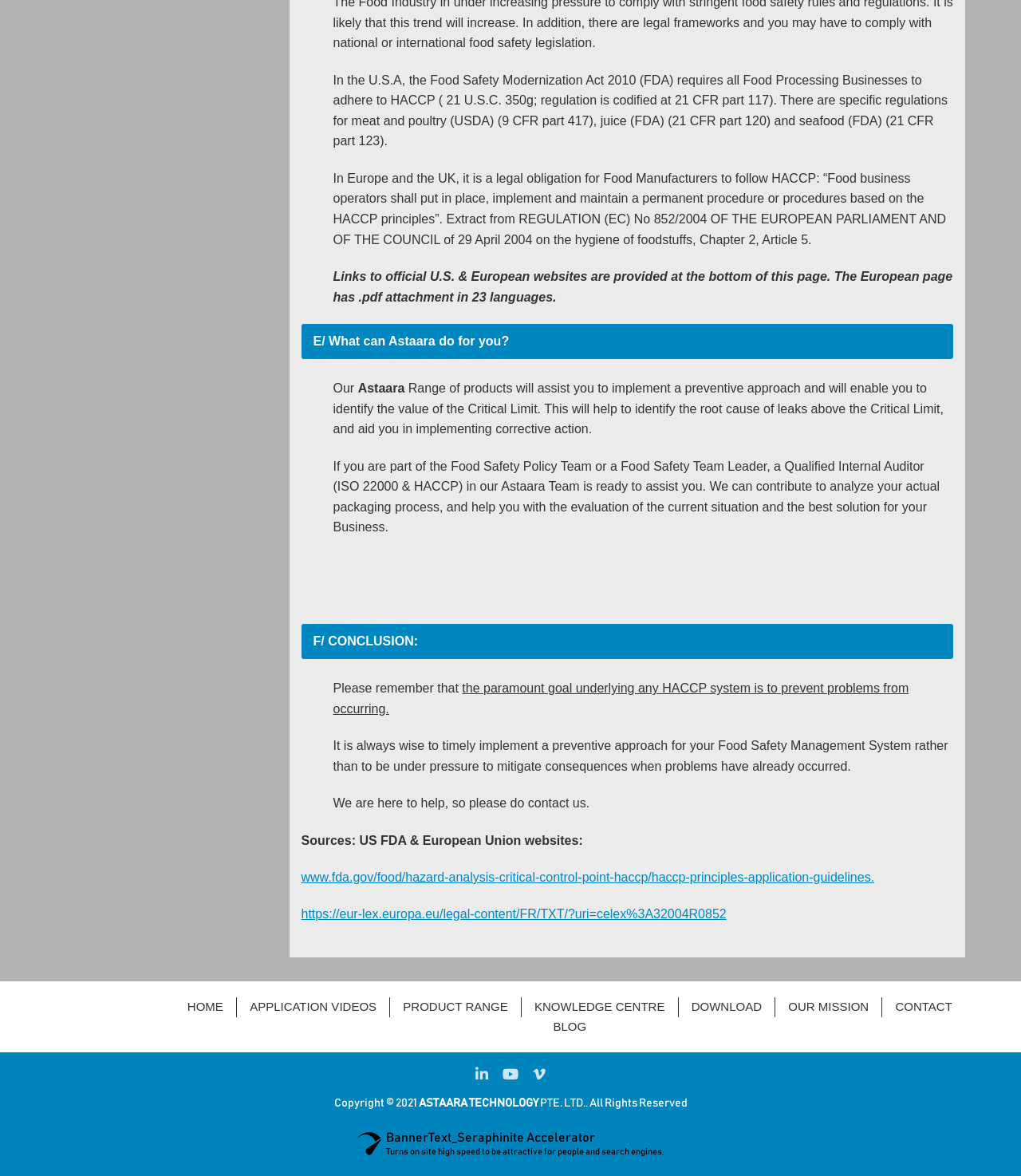Please pinpoint the bounding box coordinates for the region I should click to adhere to this instruction: "Click on the 'HOME' link".

[0.183, 0.85, 0.219, 0.861]